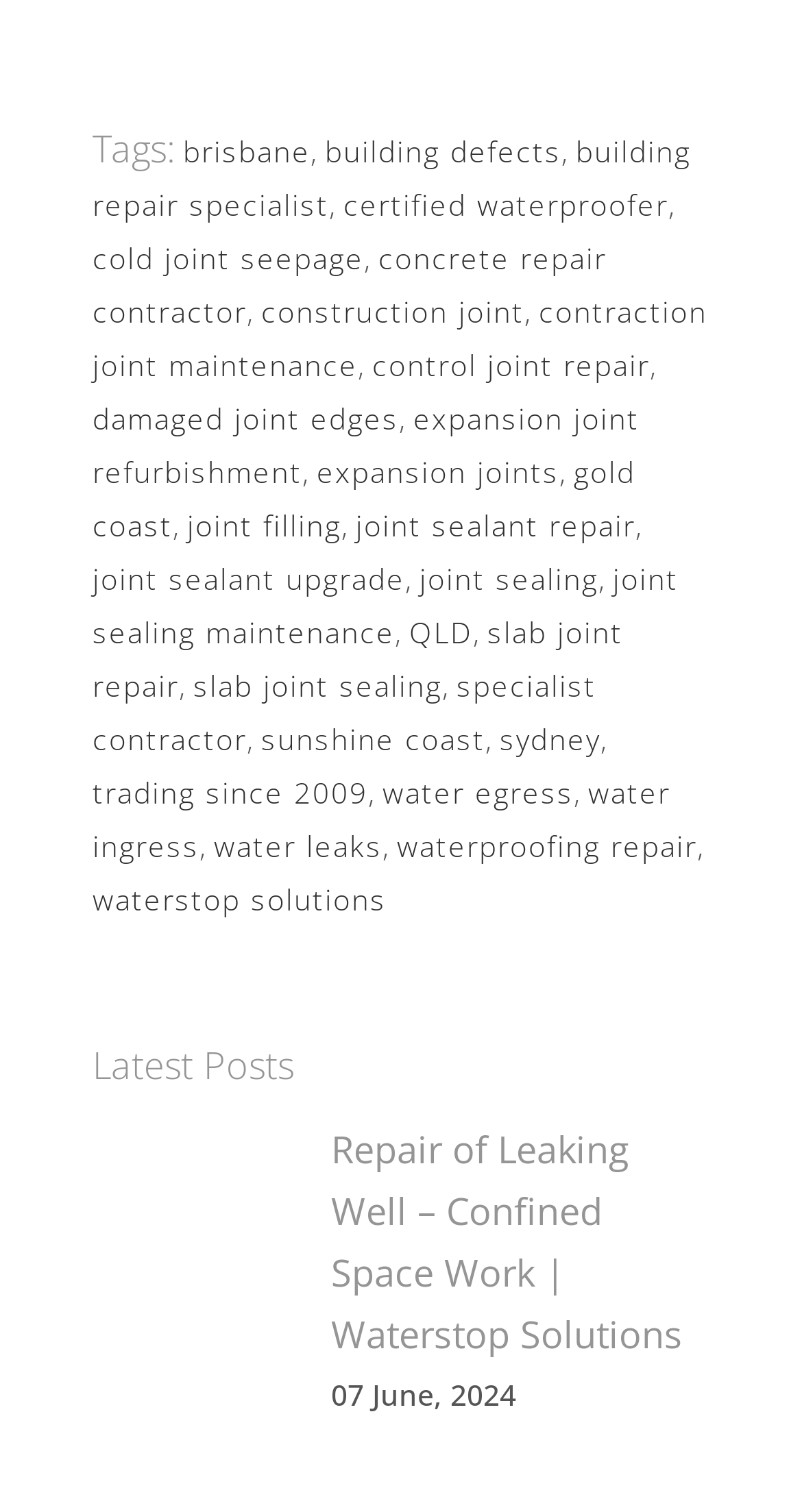Please answer the following question as detailed as possible based on the image: 
What is the company's claim to fame?

The webpage contains a link that mentions 'trading since 2009'. This suggests that the company is proud of its long history and is using this as a selling point or a claim to fame.